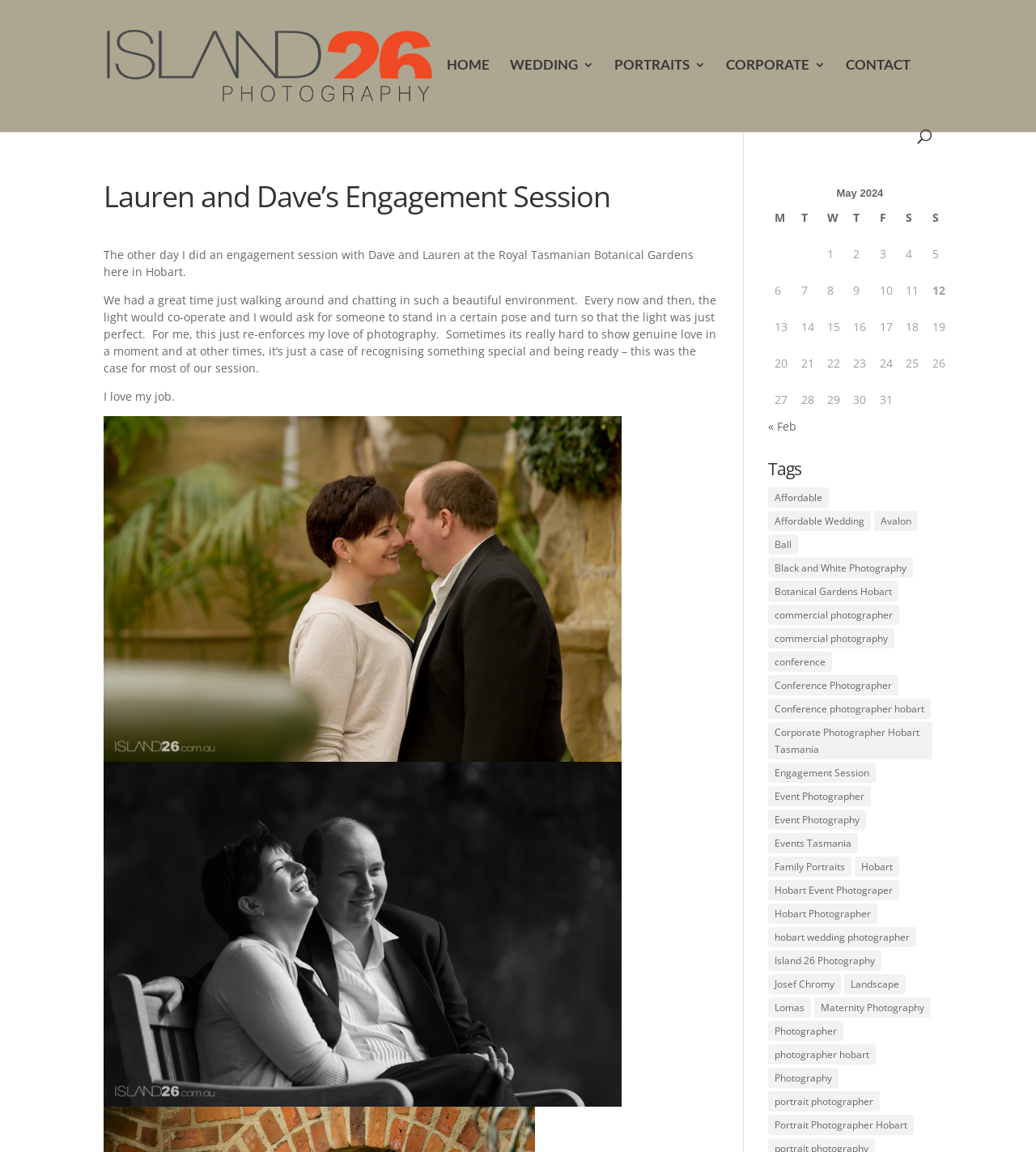What type of photography is the website about?
Using the image as a reference, answer the question in detail.

Based on the navigation menu, the website is about different types of photography, including Wedding, Portrait, and Corporate photography, as indicated by the links 'WEDDING', 'PORTRAITS', and 'CORPORATE'.